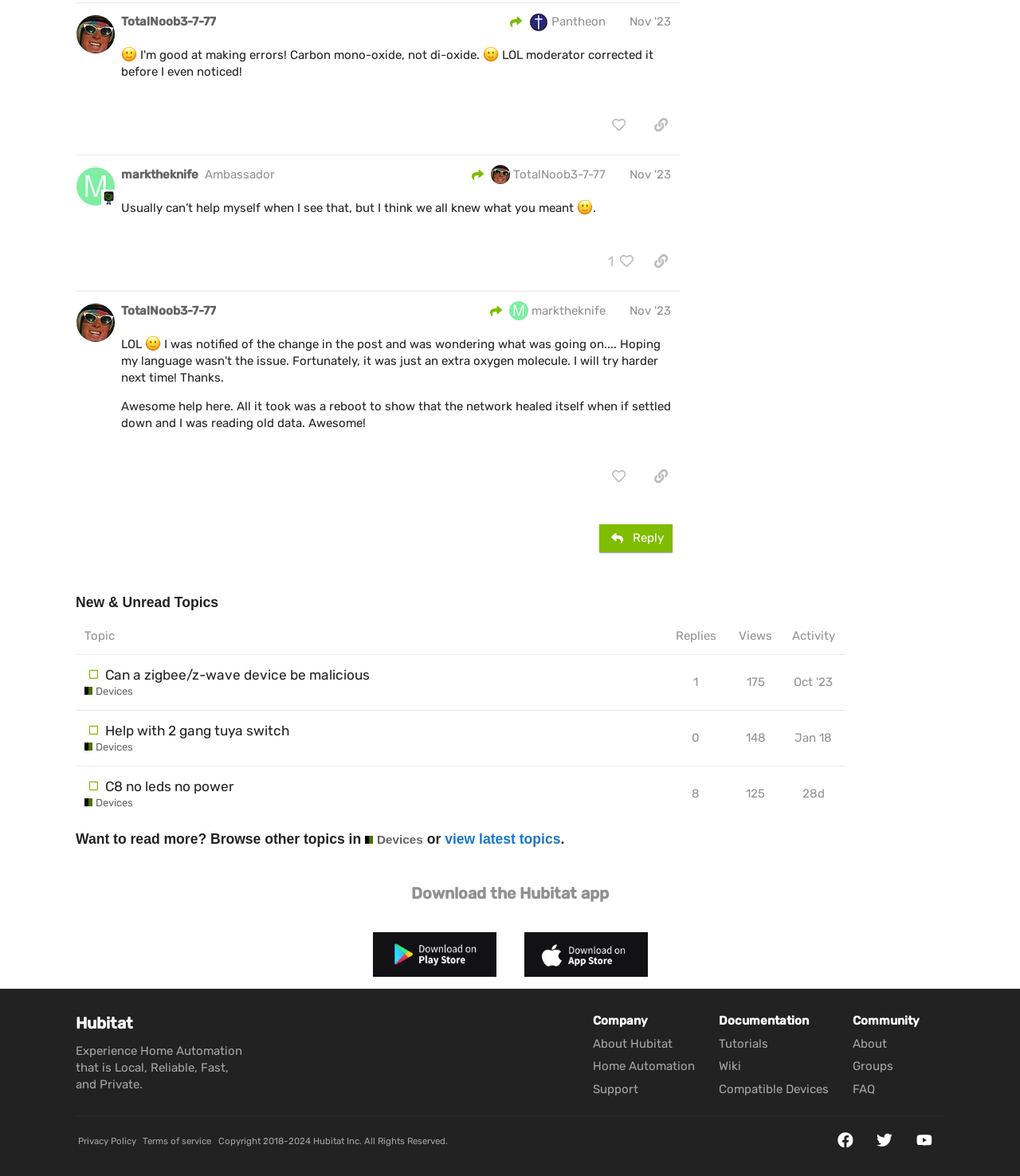Please locate the clickable area by providing the bounding box coordinates to follow this instruction: "copy a link to this post to clipboard".

[0.63, 0.095, 0.666, 0.118]